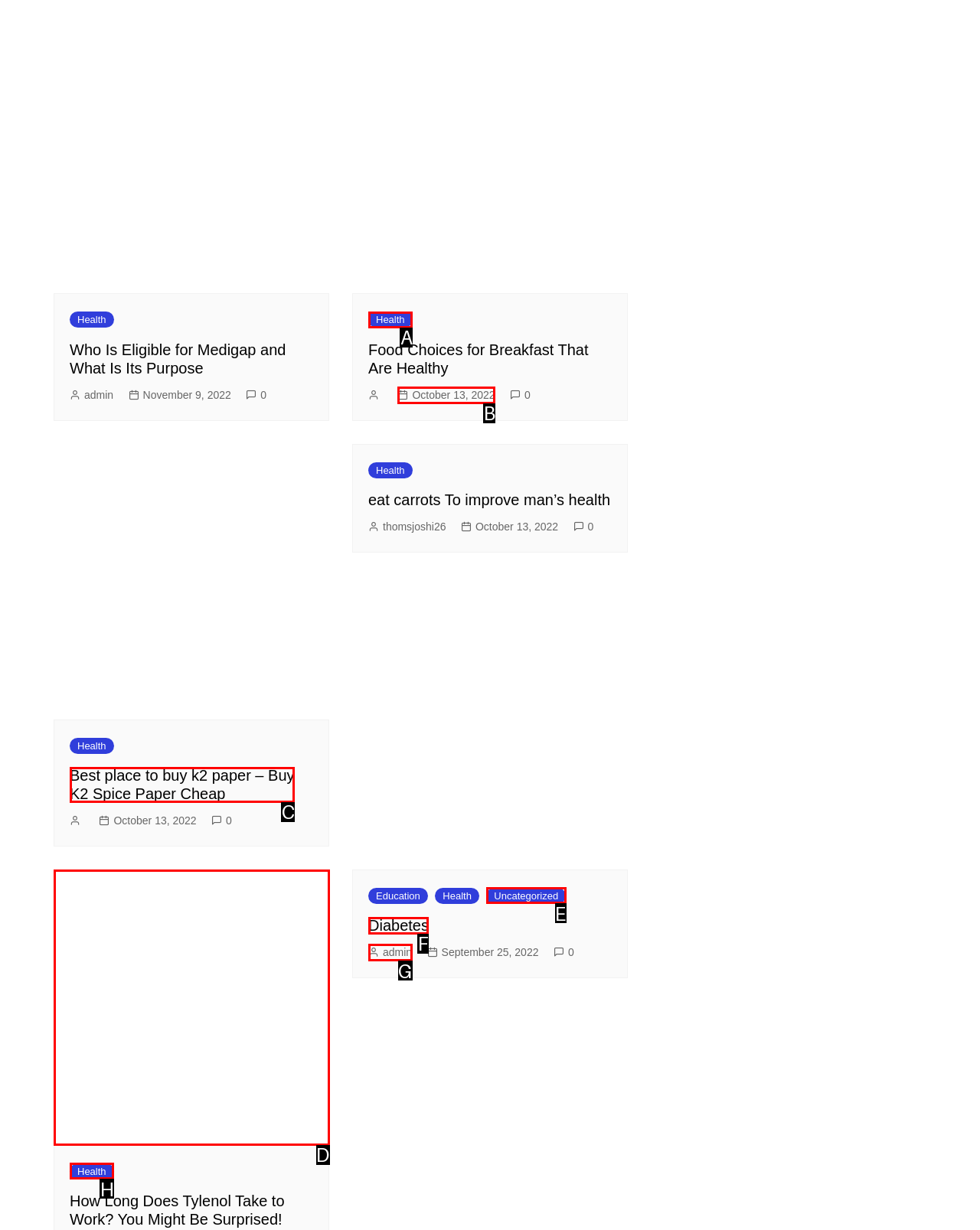Which UI element's letter should be clicked to achieve the task: Check the 'How Long Does Tylenol Take to Work? You Might Be Surprised!' article
Provide the letter of the correct choice directly.

D